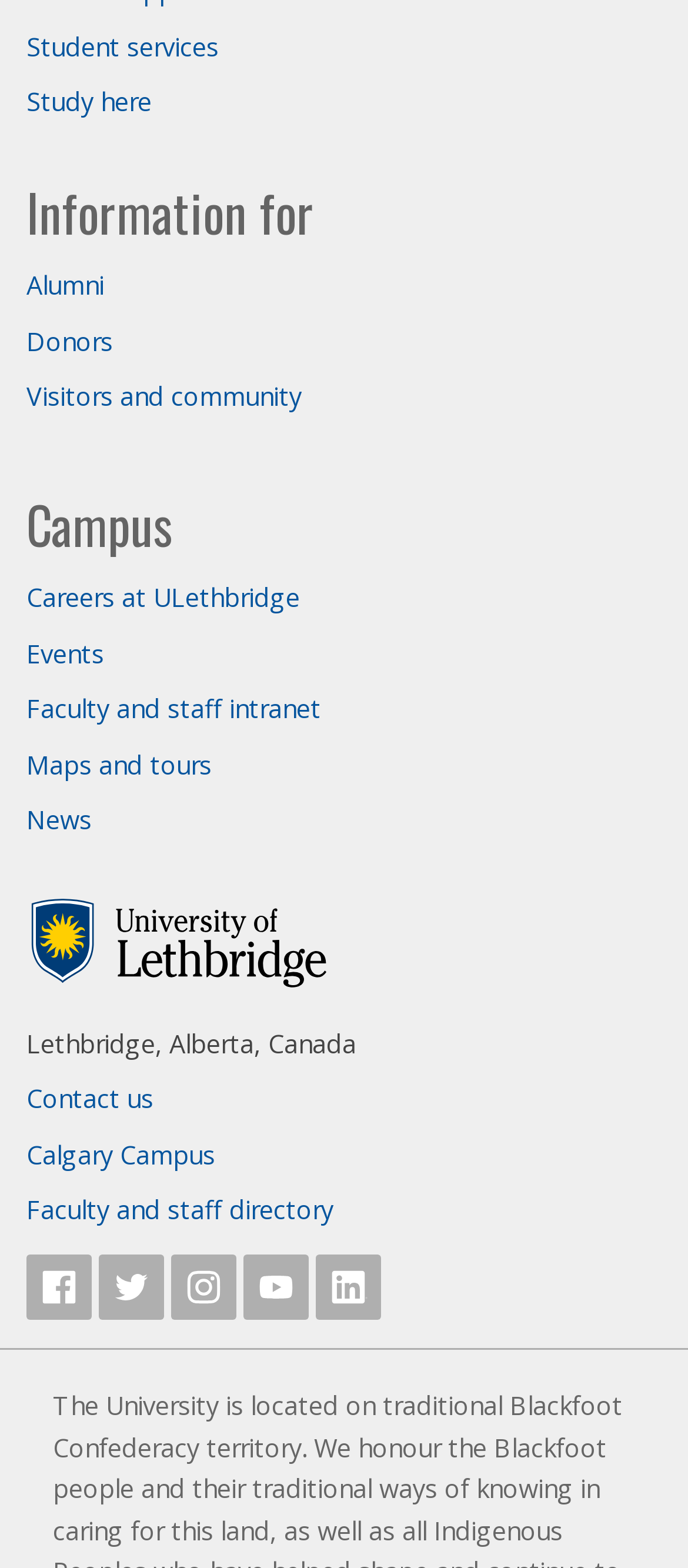What is the purpose of the 'Faculty and staff intranet' link?
Give a detailed response to the question by analyzing the screenshot.

The answer can be inferred by looking at the link 'Faculty and staff intranet', which suggests that it is intended for faculty and staff members of the university.